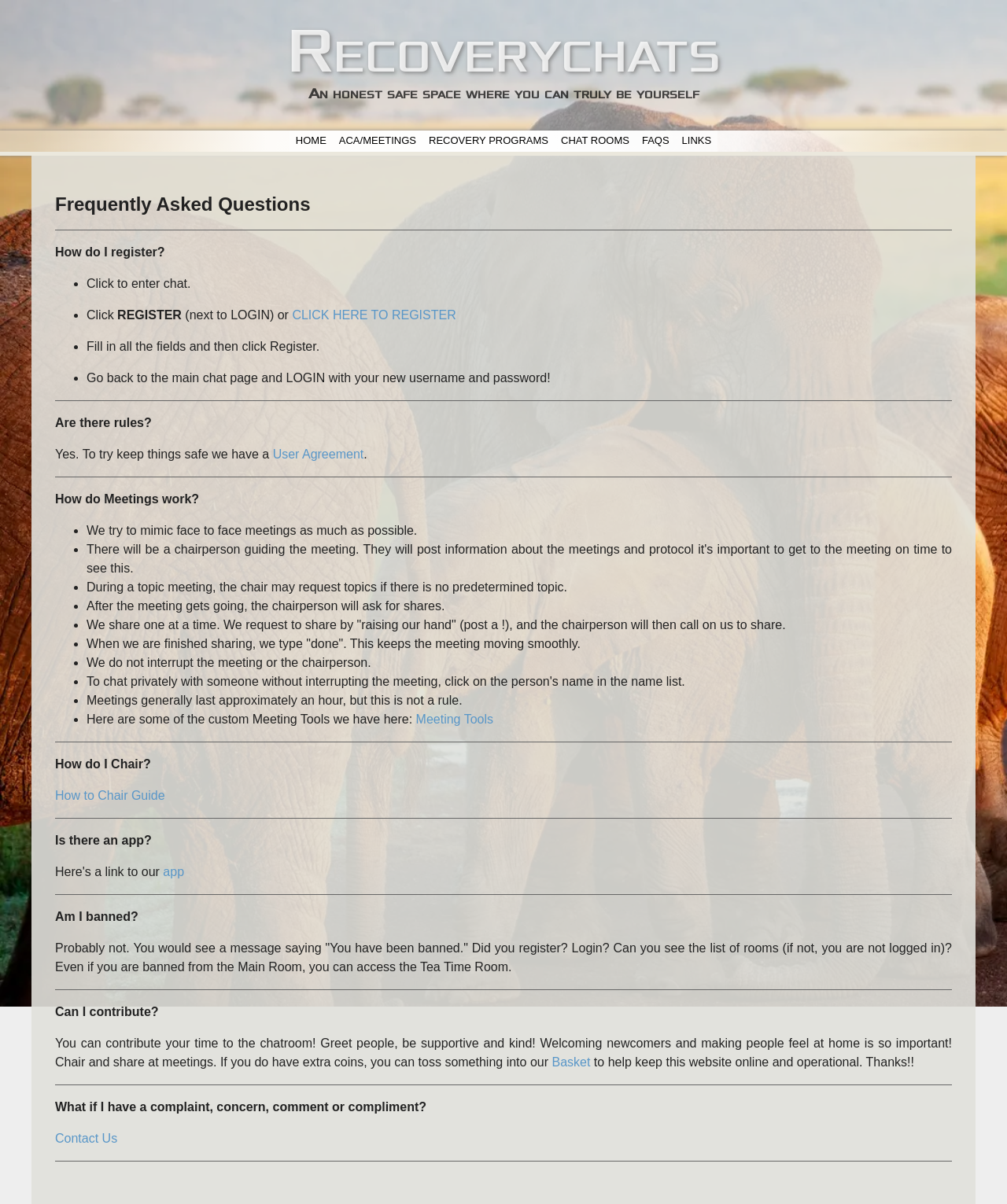Provide a brief response in the form of a single word or phrase:
Can I contribute to the chat room?

Yes, by greeting and being supportive